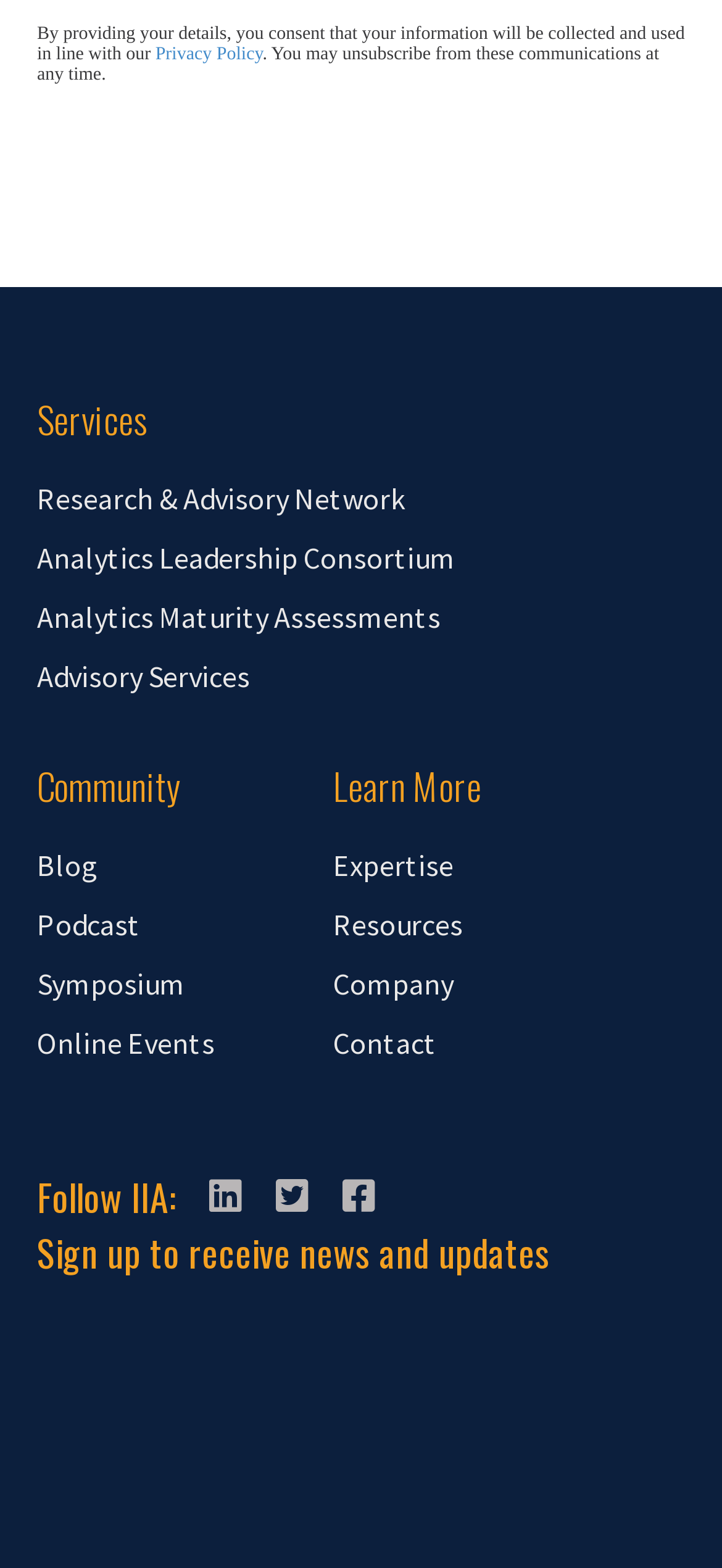Determine the bounding box coordinates of the section I need to click to execute the following instruction: "Follow IIA on social media". Provide the coordinates as four float numbers between 0 and 1, i.e., [left, top, right, bottom].

[0.29, 0.745, 0.336, 0.78]